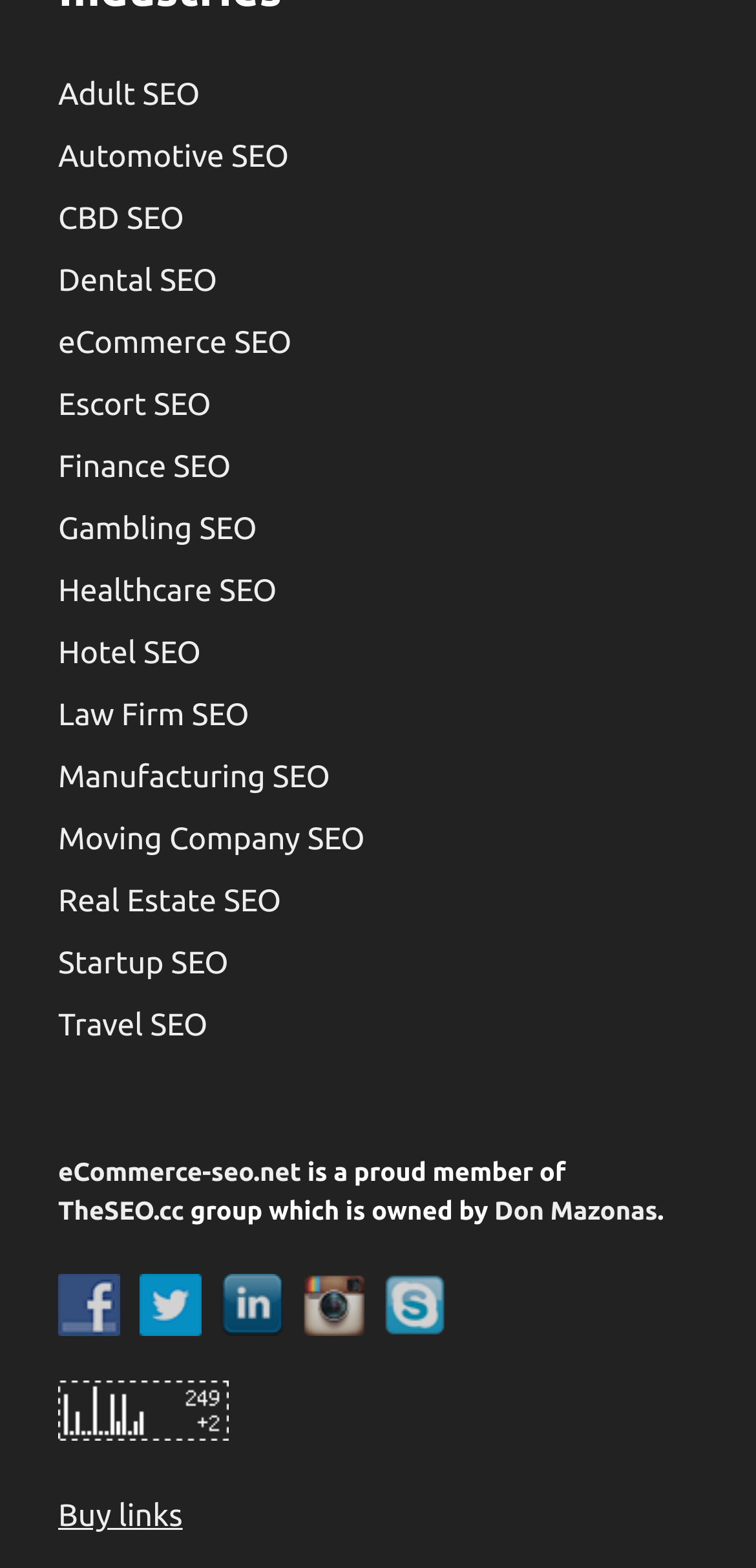Find the bounding box coordinates of the element I should click to carry out the following instruction: "Visit eCommerce-seo.net".

[0.077, 0.738, 0.399, 0.757]